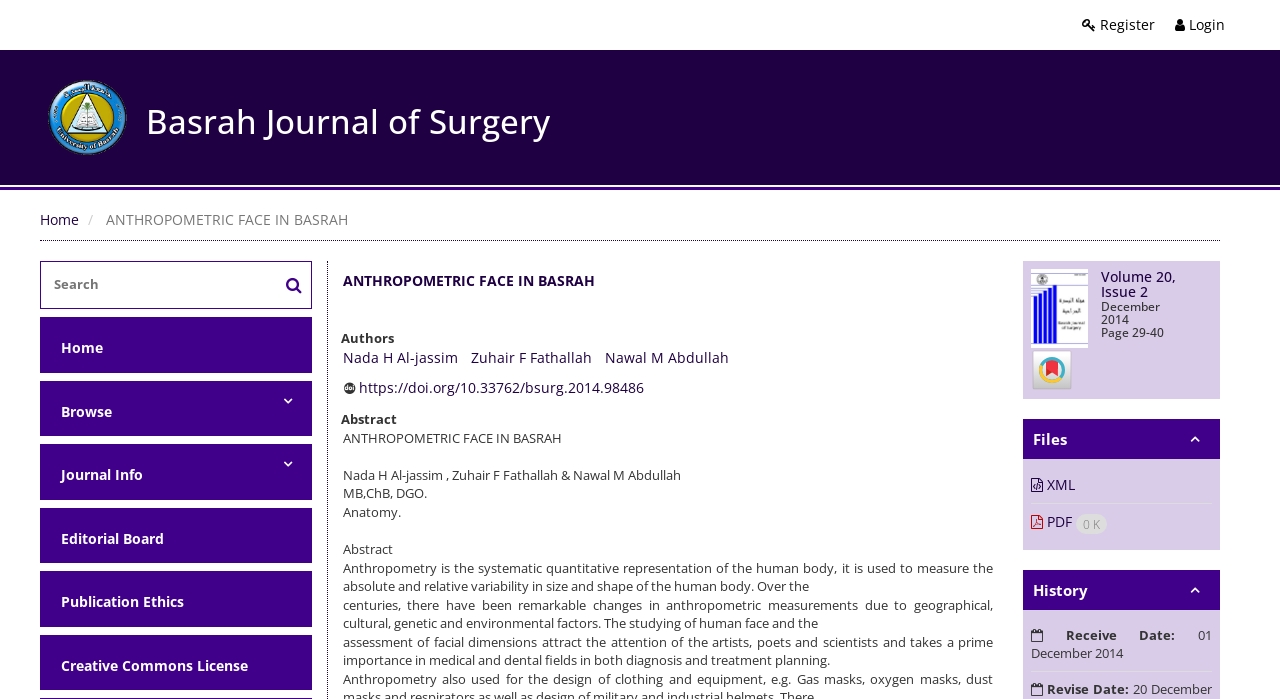Determine the bounding box coordinates for the area you should click to complete the following instruction: "Check the 'May 9, 2024' news date".

None